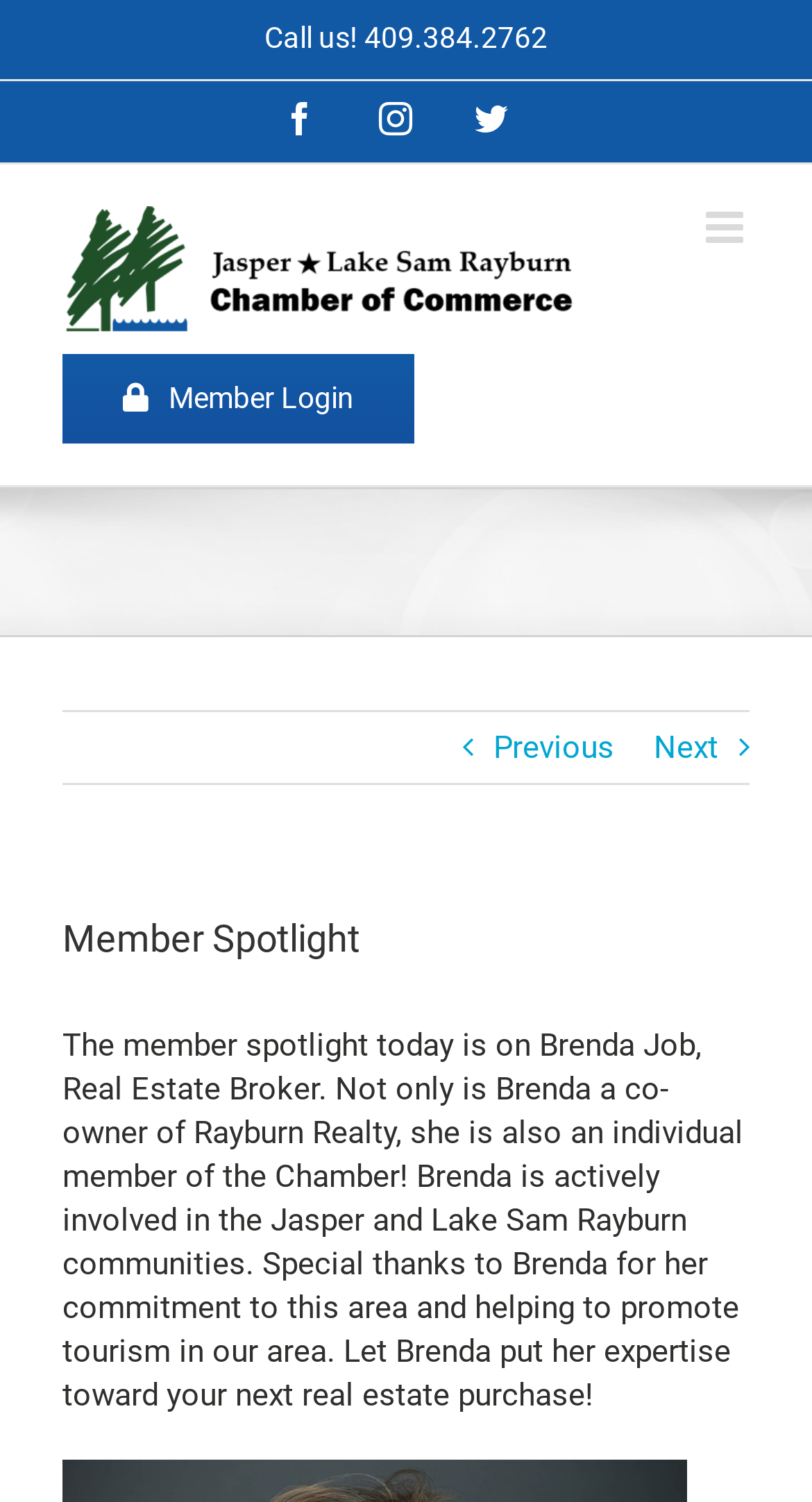Please specify the bounding box coordinates of the element that should be clicked to execute the given instruction: 'Call the Chamber'. Ensure the coordinates are four float numbers between 0 and 1, expressed as [left, top, right, bottom].

[0.326, 0.014, 0.674, 0.037]